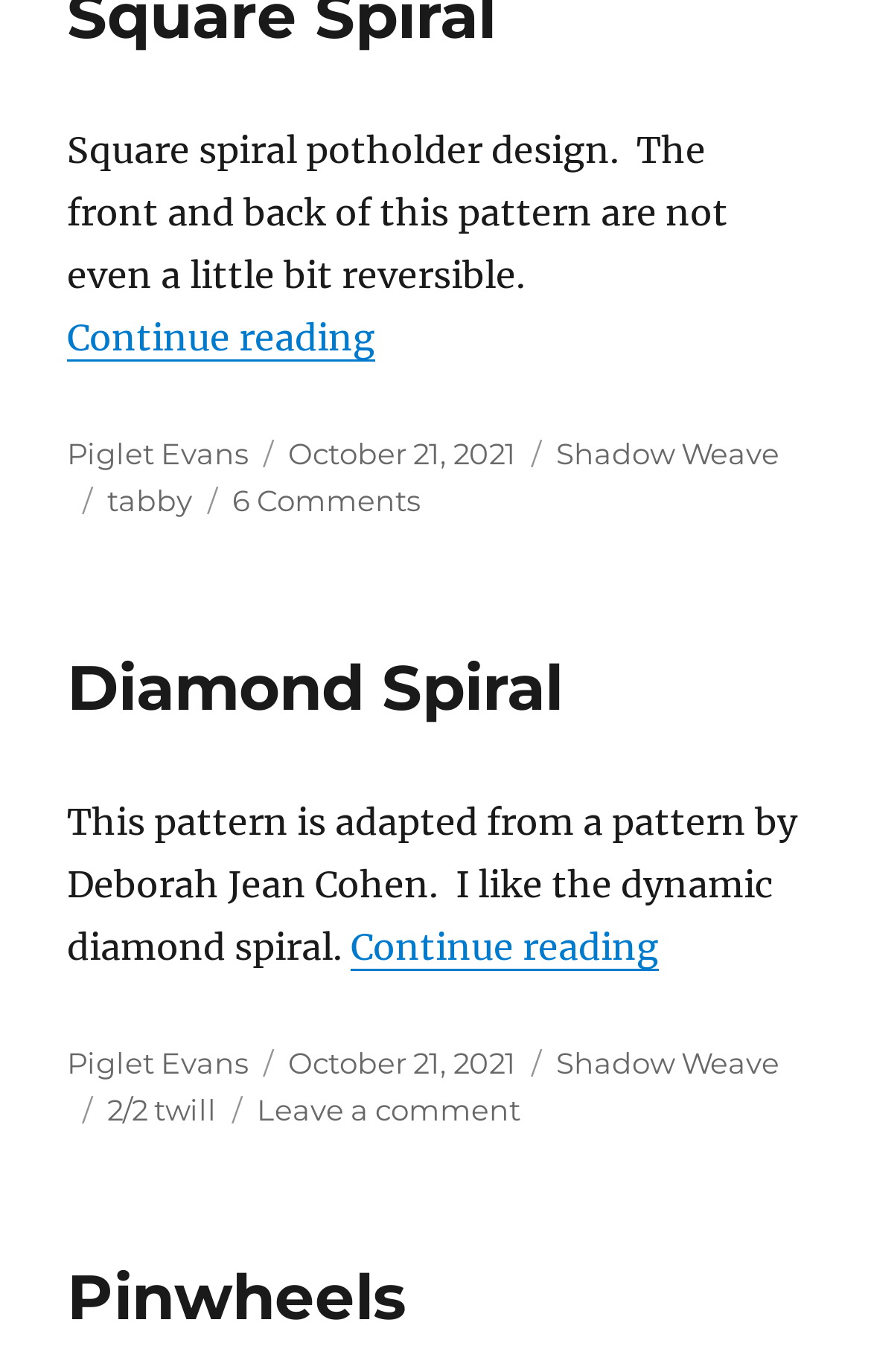Kindly determine the bounding box coordinates of the area that needs to be clicked to fulfill this instruction: "View comments on Square Spiral".

[0.267, 0.351, 0.482, 0.377]